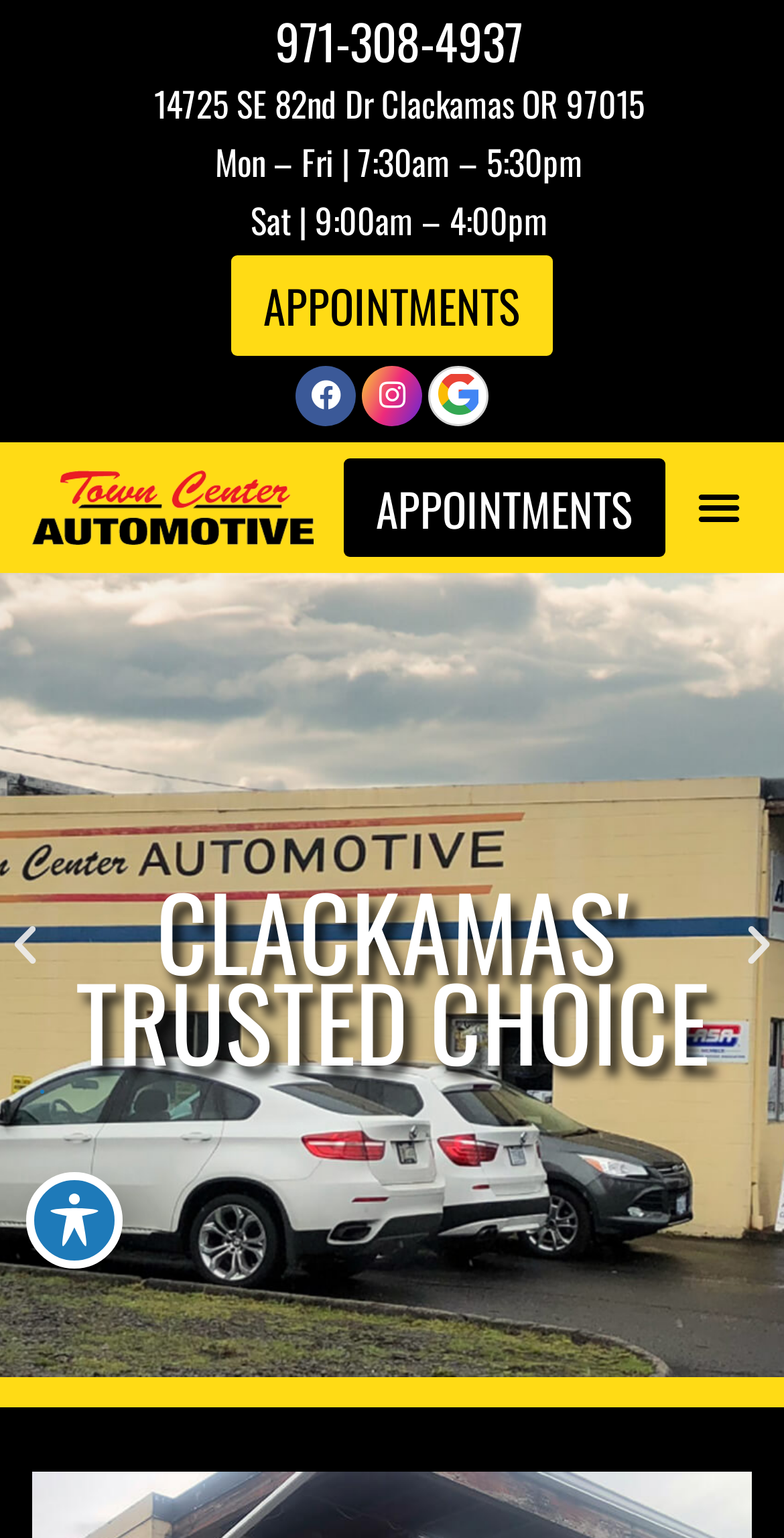Please answer the following query using a single word or phrase: 
What is the address of the auto repair shop?

14725 SE 82nd Dr Clackamas OR 97015